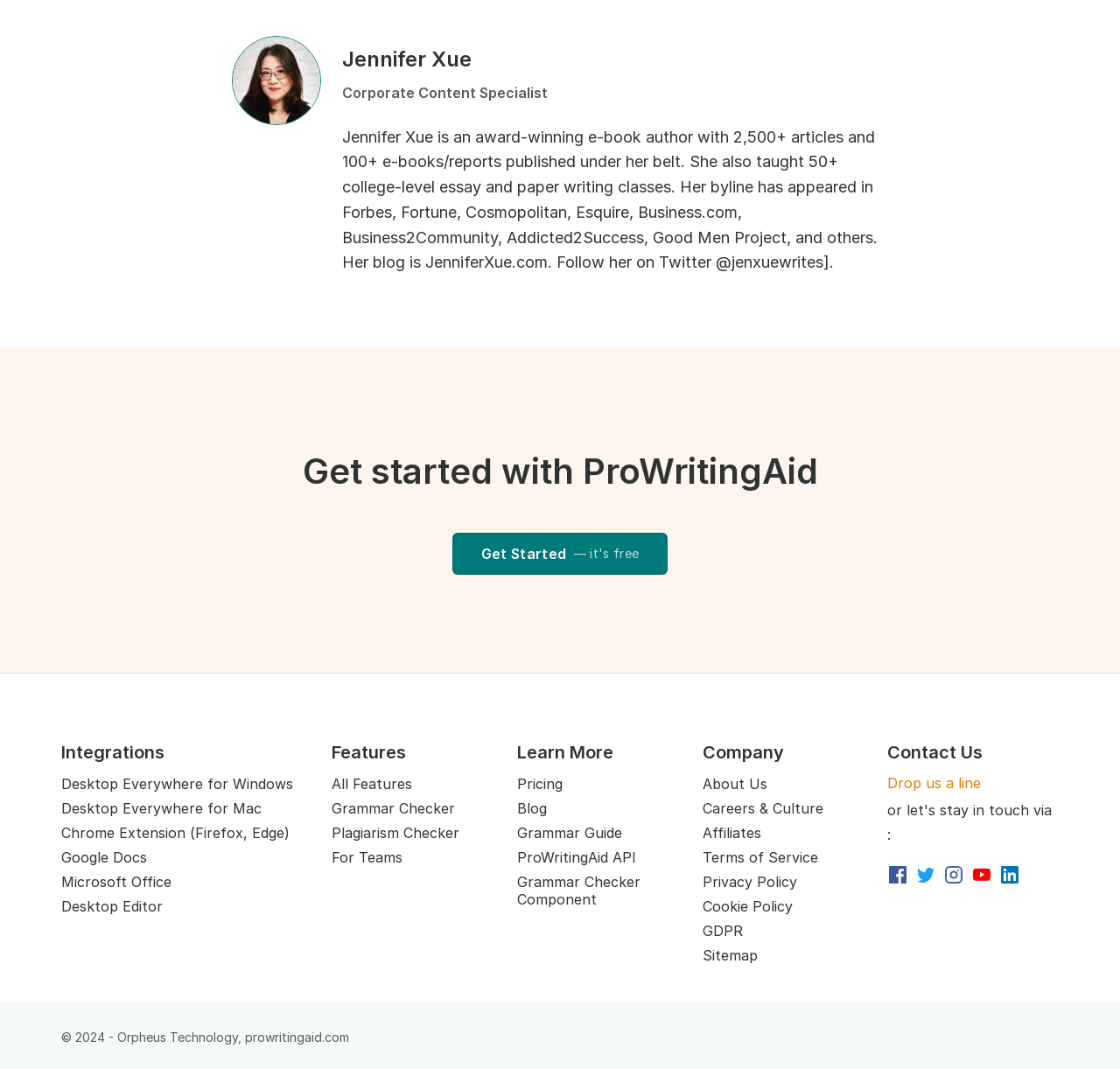Please identify the bounding box coordinates of the element's region that I should click in order to complete the following instruction: "Get started with ProWritingAid". The bounding box coordinates consist of four float numbers between 0 and 1, i.e., [left, top, right, bottom].

[0.404, 0.499, 0.596, 0.538]